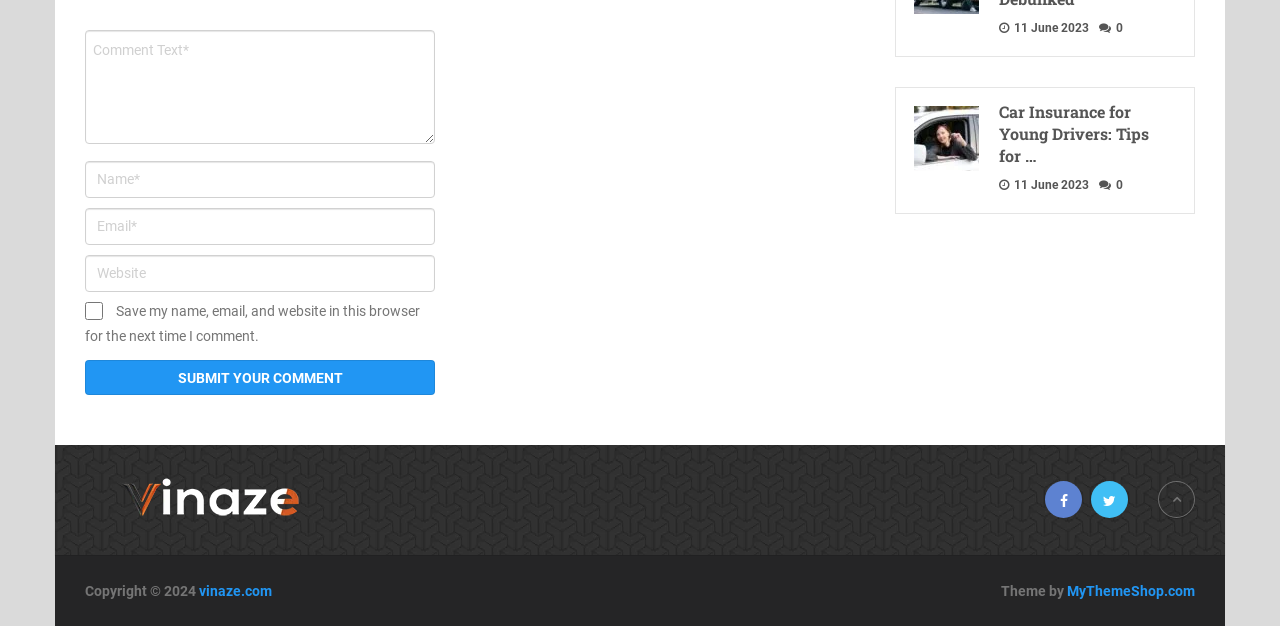Give a one-word or one-phrase response to the question:
What is the date of the article?

11 June 2023